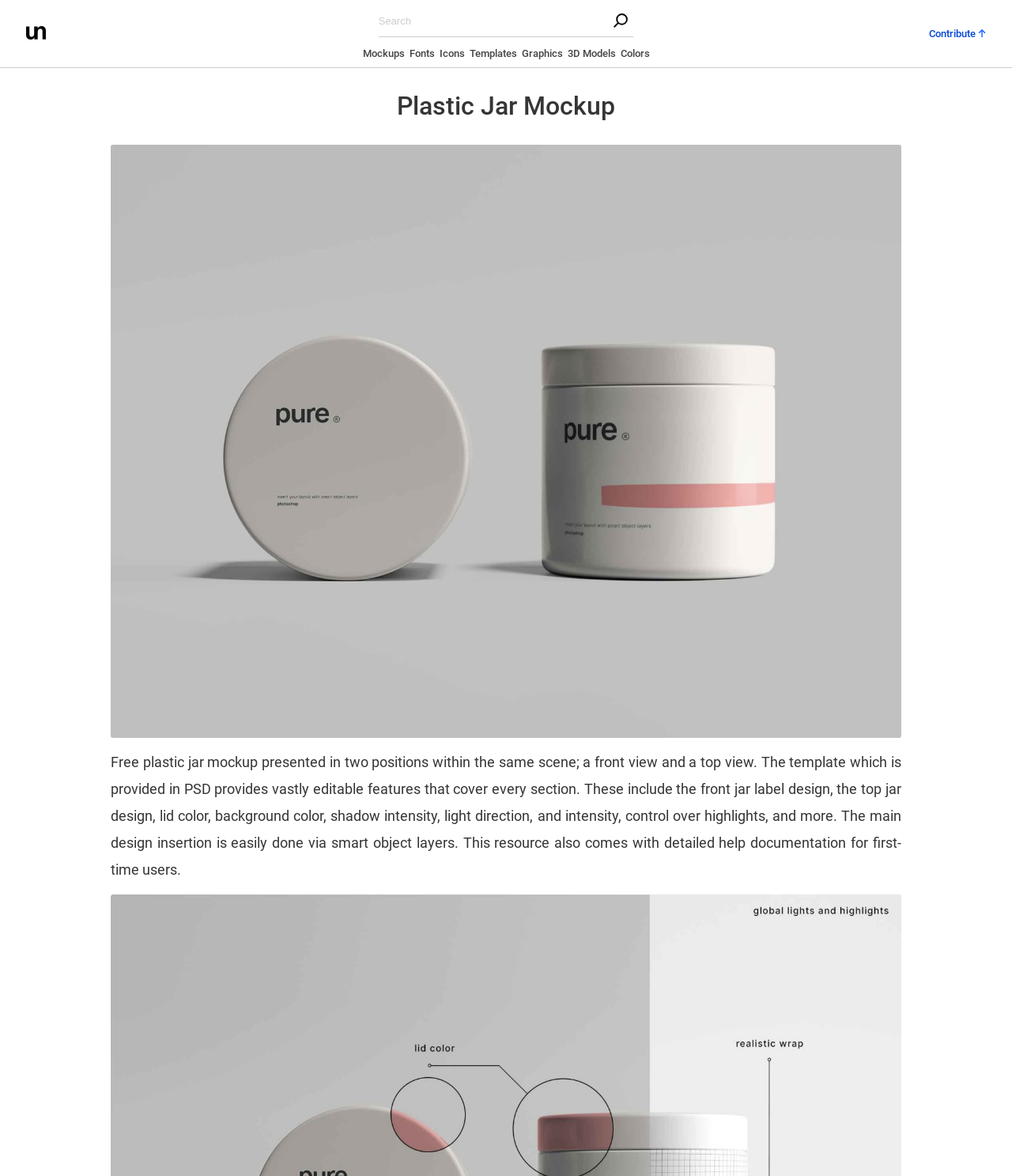Using the provided element description: "3D Models", identify the bounding box coordinates. The coordinates should be four floats between 0 and 1 in the order [left, top, right, bottom].

[0.561, 0.04, 0.608, 0.055]